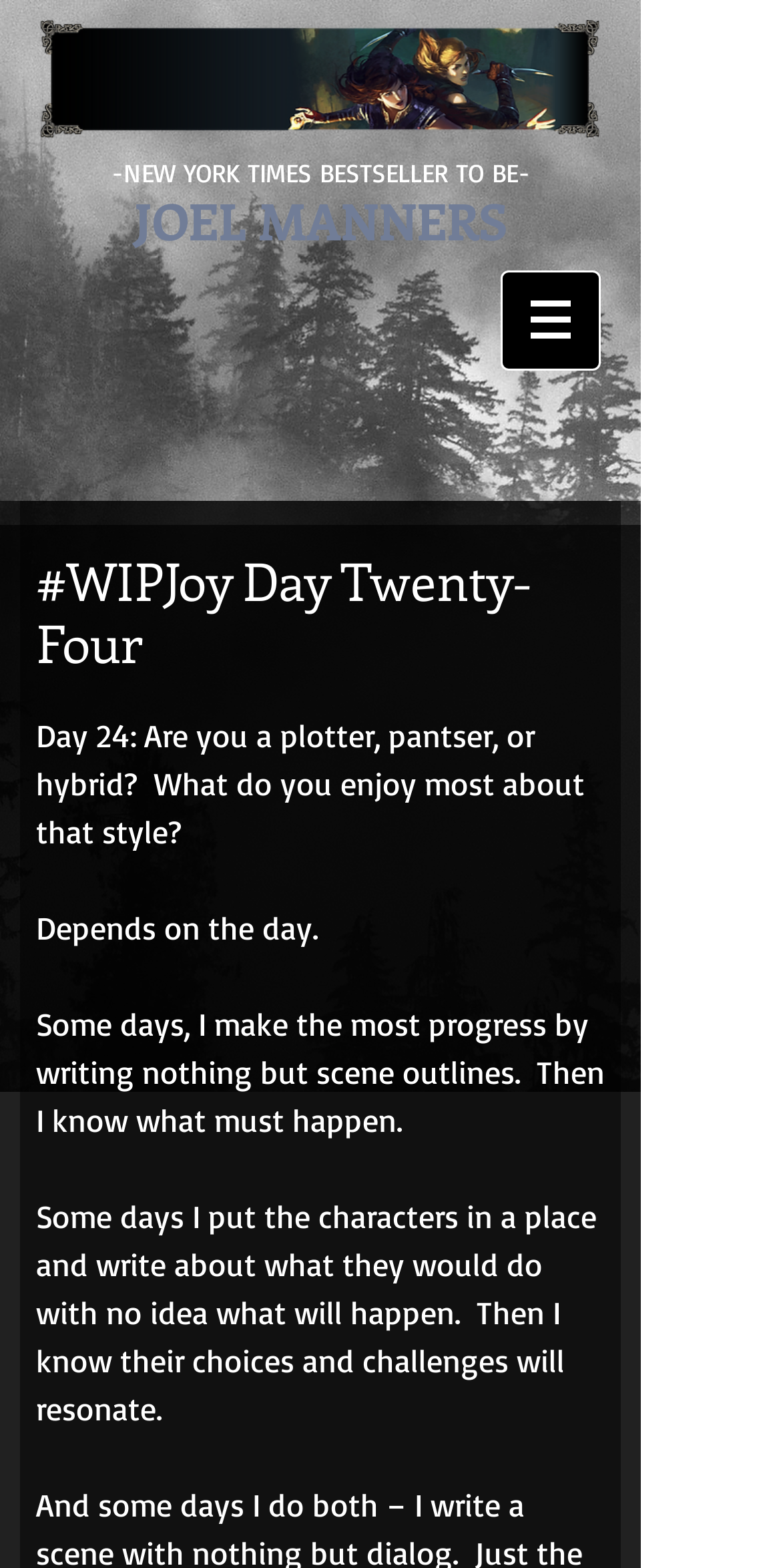What is the topic of Day 24?
Please provide a comprehensive answer based on the visual information in the image.

I found the topic of Day 24 by reading the static text element that contains the question 'Are you a plotter, pantser, or hybrid?'. This element is a child of the heading element with the text '#WIPJoy Day Twenty-Four'.